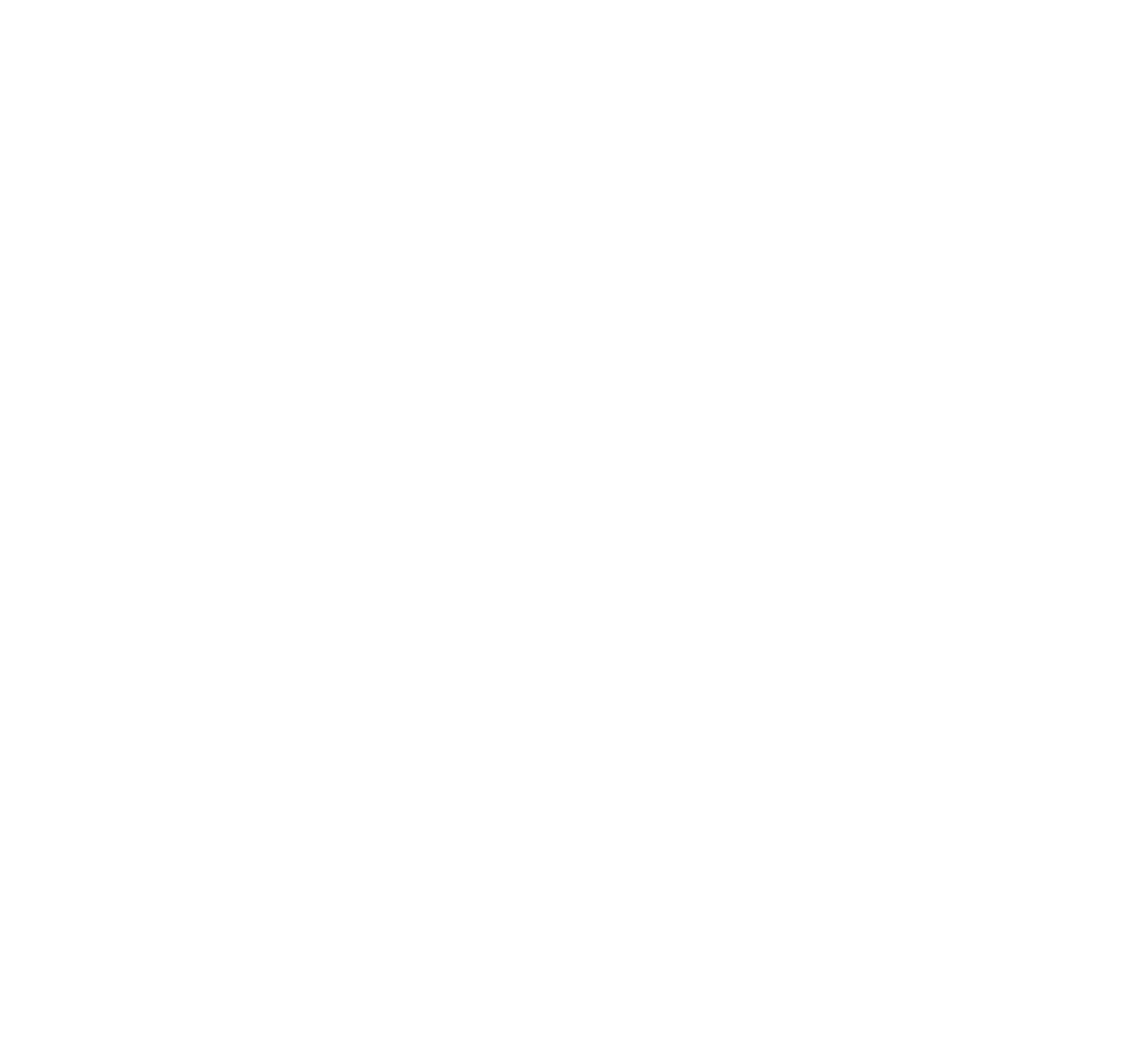Give a complete and precise description of the webpage's appearance.

This webpage is about the ARRI Signature Prime T1.8/95mm LPL-Mount lens. At the top, there is a navigation bar with links to "בלוג" (blog), "אודותינו" (about us), "צרו קשר" (contact us), and "English" (language option). Below the navigation bar, there is a search bar and a logo on the right side. 

On the left side, there are links to "החשבון שלי" (my account), "כניסה" (login), and "הרשמה" (register). Below these links, there is a heading "רשימת ההשכרה" (rental list) with a link to view the list and a notification that there are 0 items in the list.

The main content of the webpage is about the ARRI Signature Prime T1.8/95mm LPL-Mount lens. There is a heading with the lens name, followed by a brief description of the lens. Below the description, there are three paragraphs of text explaining the features and benefits of the lens.

On the right side, there are links to different categories, including "מצלמות" (cameras), "עדשות" (lenses), "אביזרים" (accessories), and others. Below these links, there is a section with a heading "מק"ט LNS-S95" and some social media sharing links.

Further down the page, there are three images of the lens, followed by a section with a heading "מידע כללי" (general information) and links to "מאפיינים" (features), "מה כלול?" (what's included), "מוצרים נלווים" (related products), and "הורדות" (downloads).

At the bottom of the page, there is a section with a detailed description of the lens, including its features, benefits, and technical specifications.